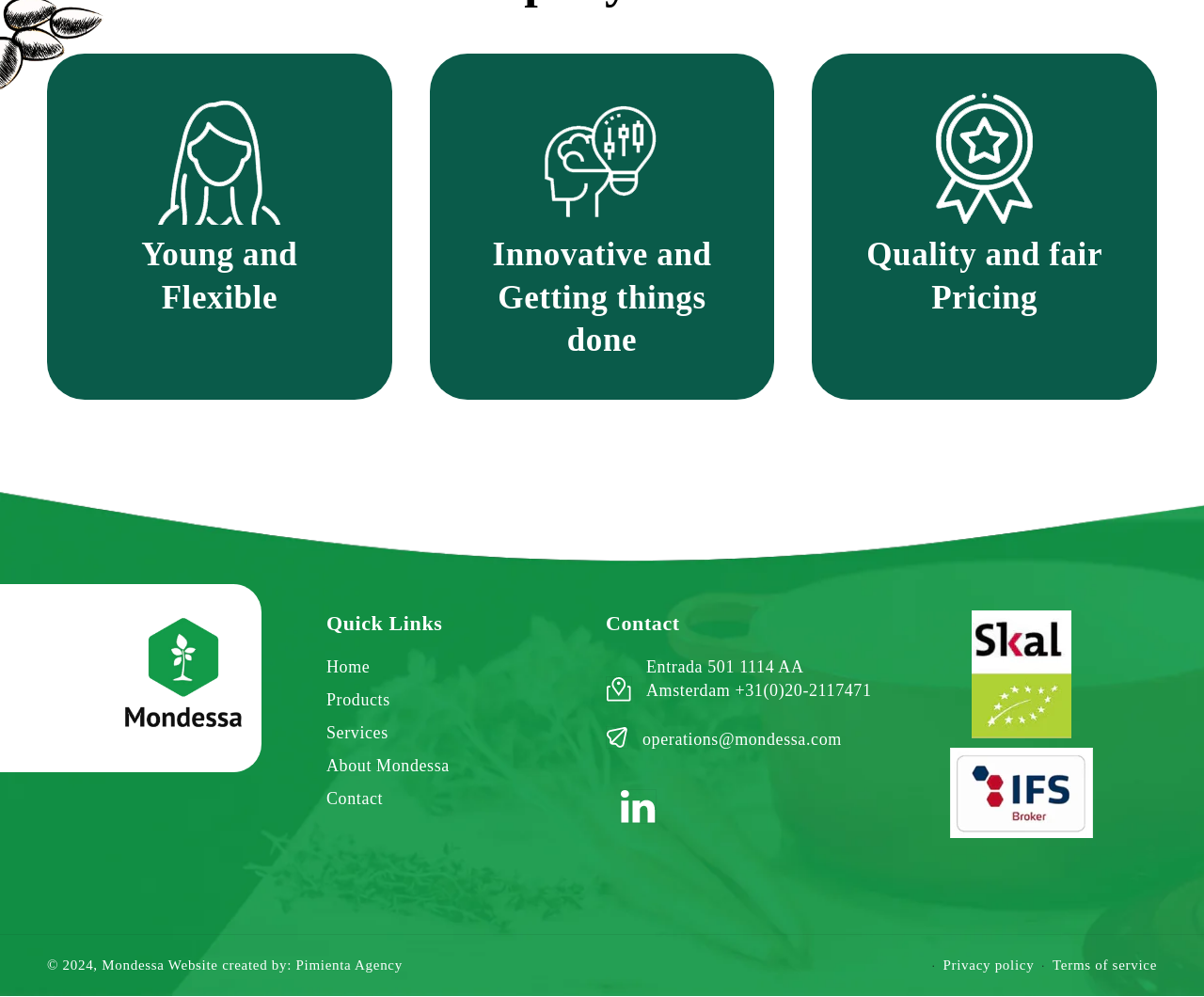What is the address?
Using the information from the image, answer the question thoroughly.

I found the address 'Entrada 501 1114 AA Amsterdam' in the contact information section, which is located below the 'Contact' heading.